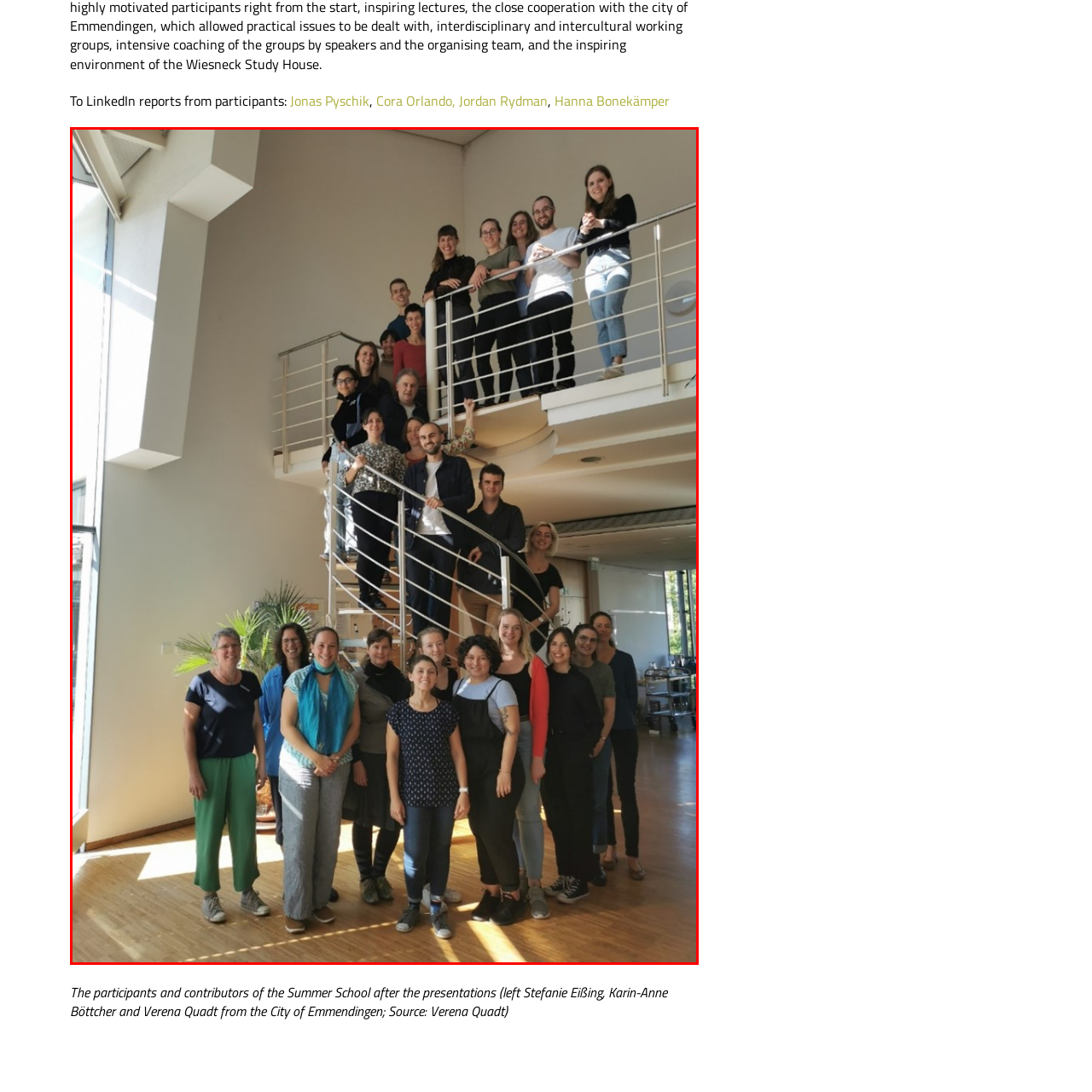Examine the section enclosed by the red box and give a brief answer to the question: Is the event related to a summer school?

Possibly